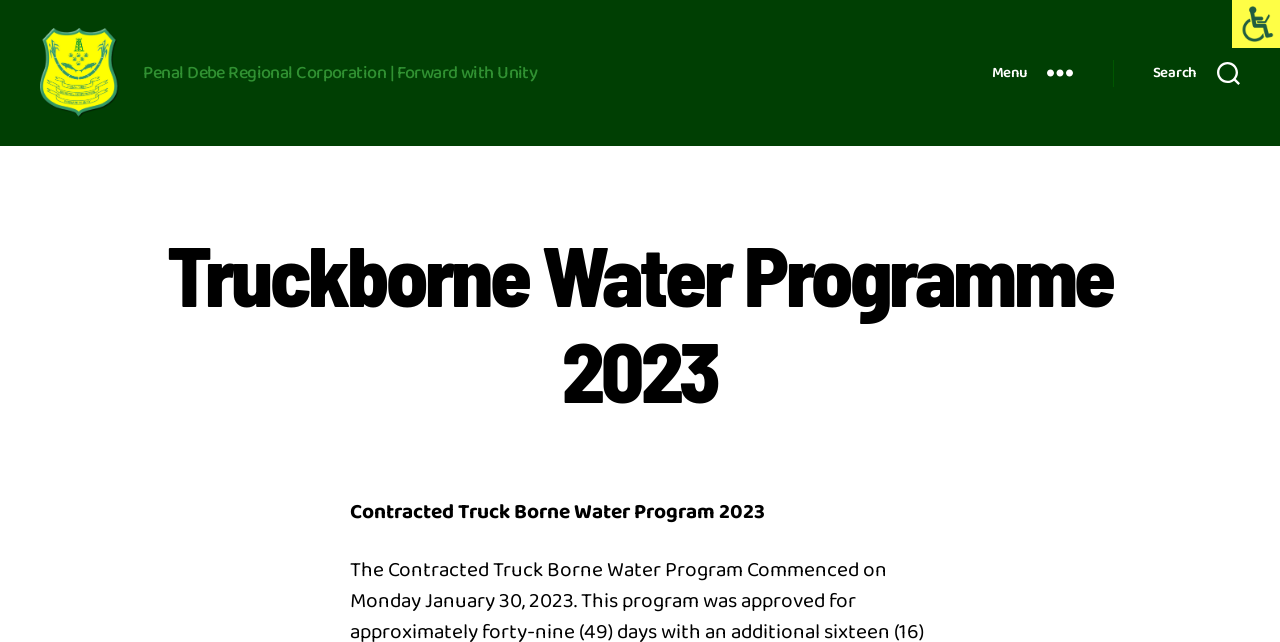Locate and extract the headline of this webpage.

Truckborne Water Programme 2023